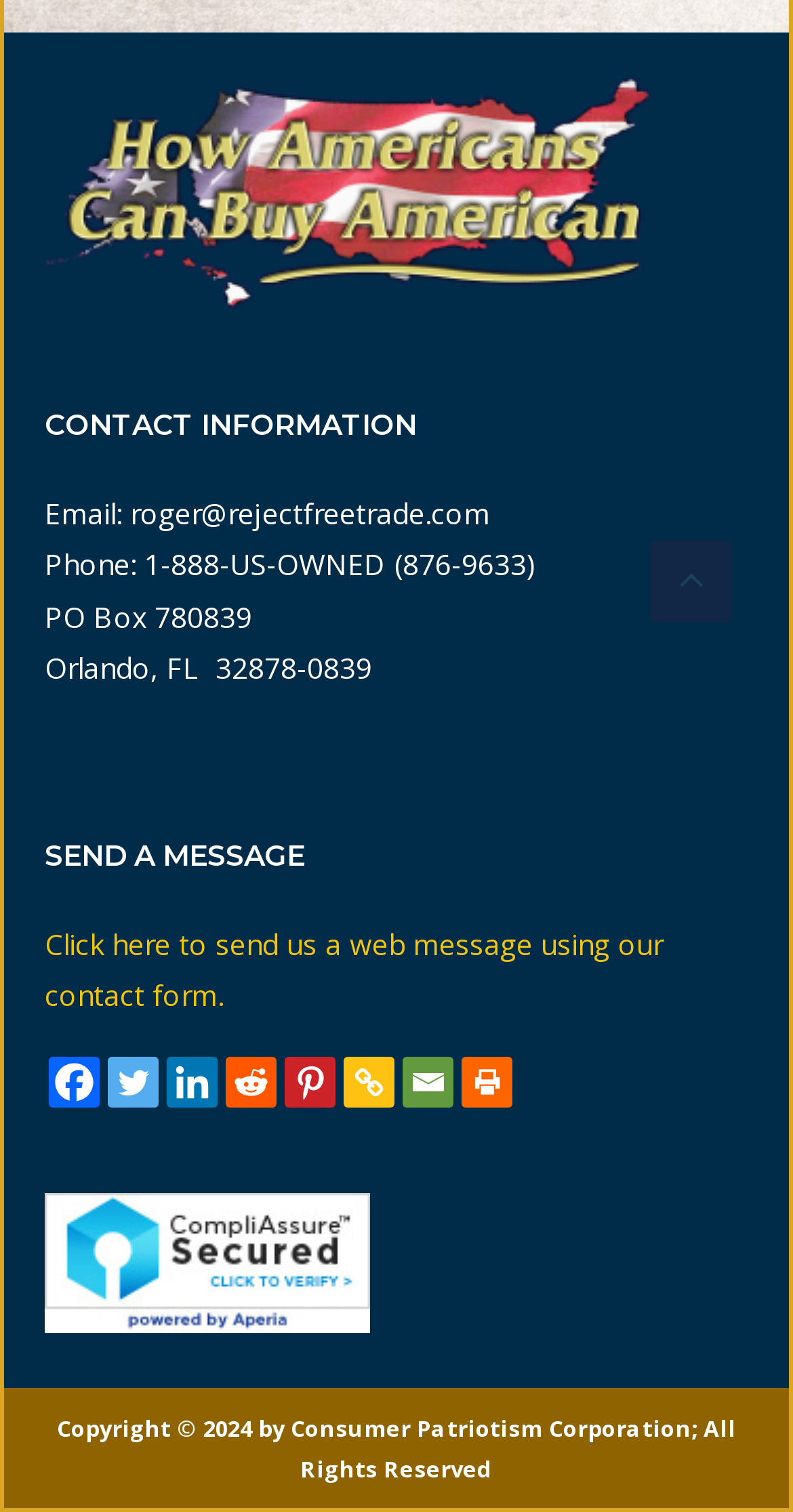What social media platforms are available?
Offer a detailed and exhaustive answer to the question.

I saw a section on the webpage with links to various social media platforms, including Facebook, Twitter, Linkedin, Reddit, and Pinterest.